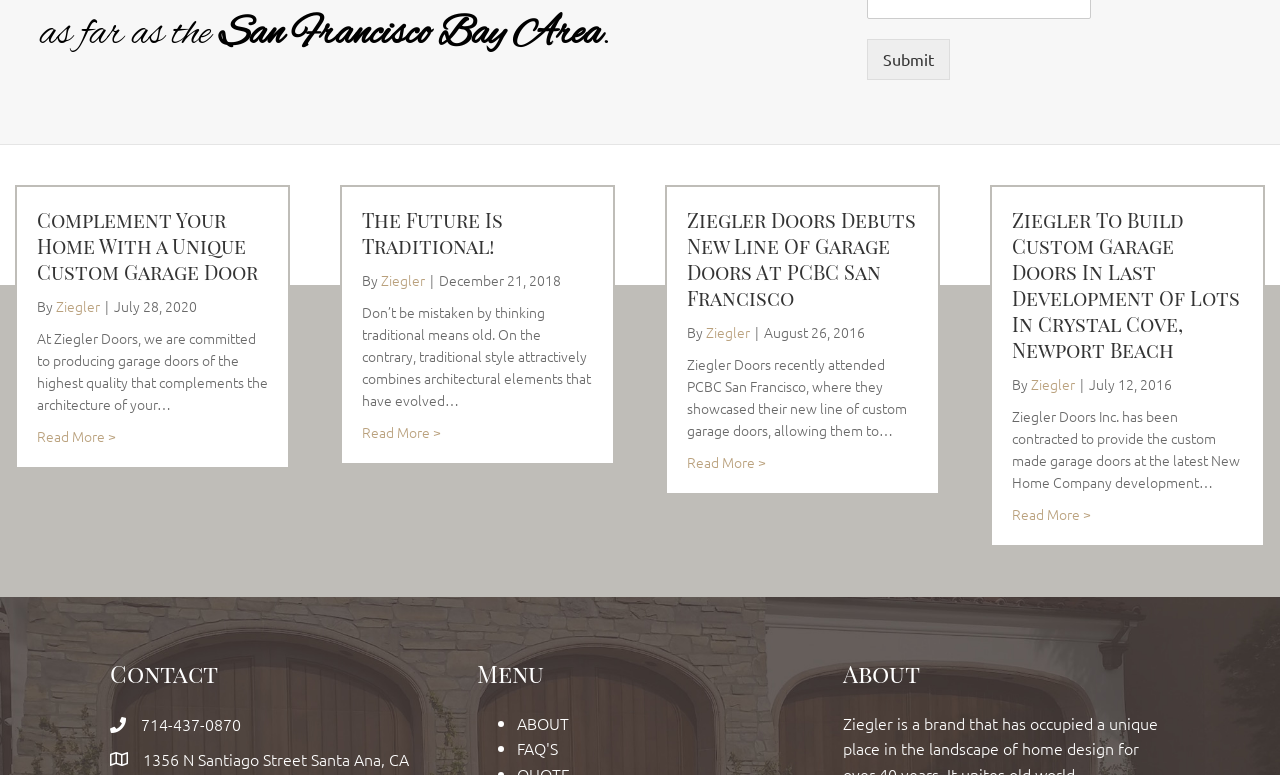Answer the question briefly using a single word or phrase: 
What is the company name mentioned on the webpage?

Ziegler